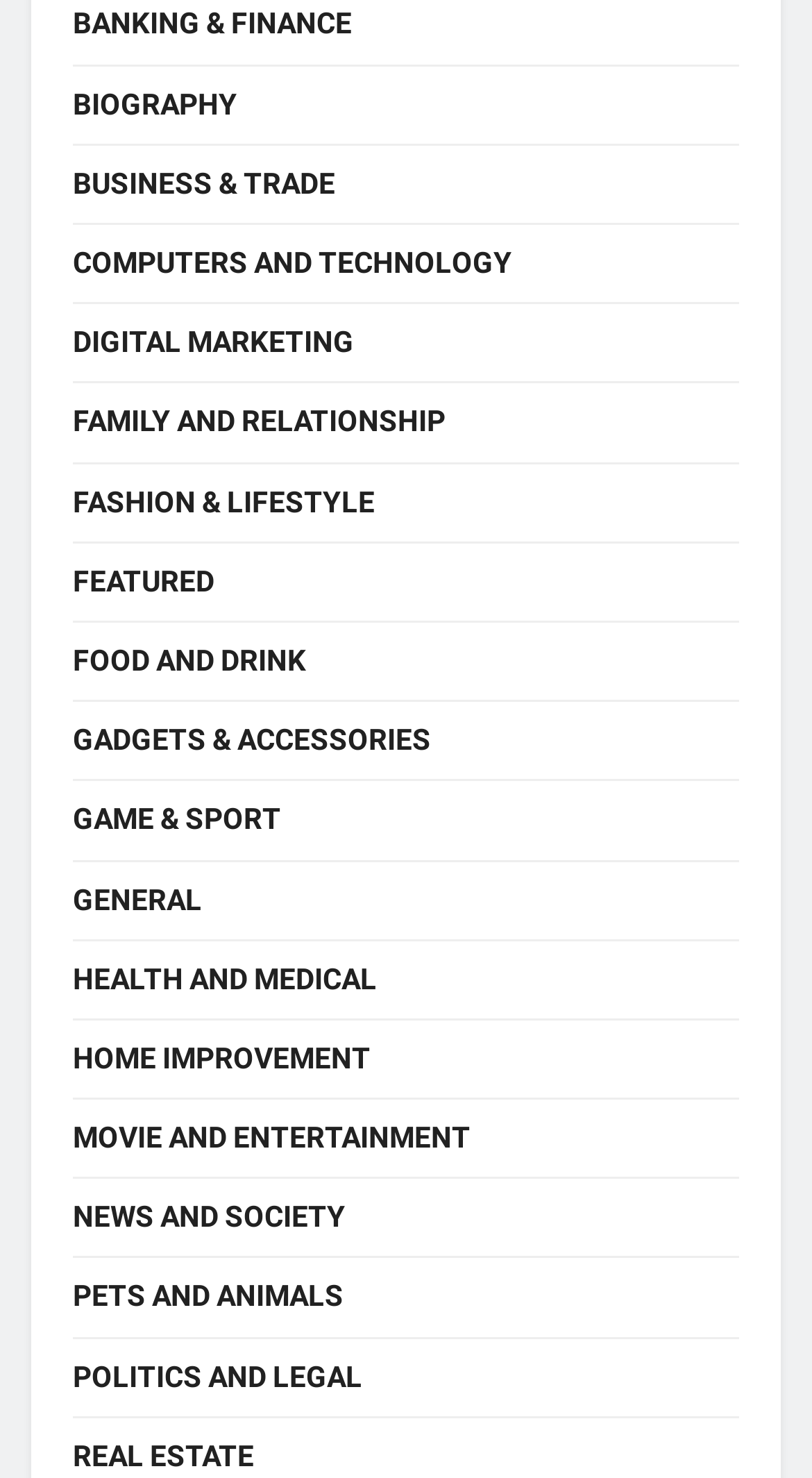Determine the bounding box of the UI element mentioned here: "Biography". The coordinates must be in the format [left, top, right, bottom] with values ranging from 0 to 1.

[0.09, 0.053, 0.292, 0.089]